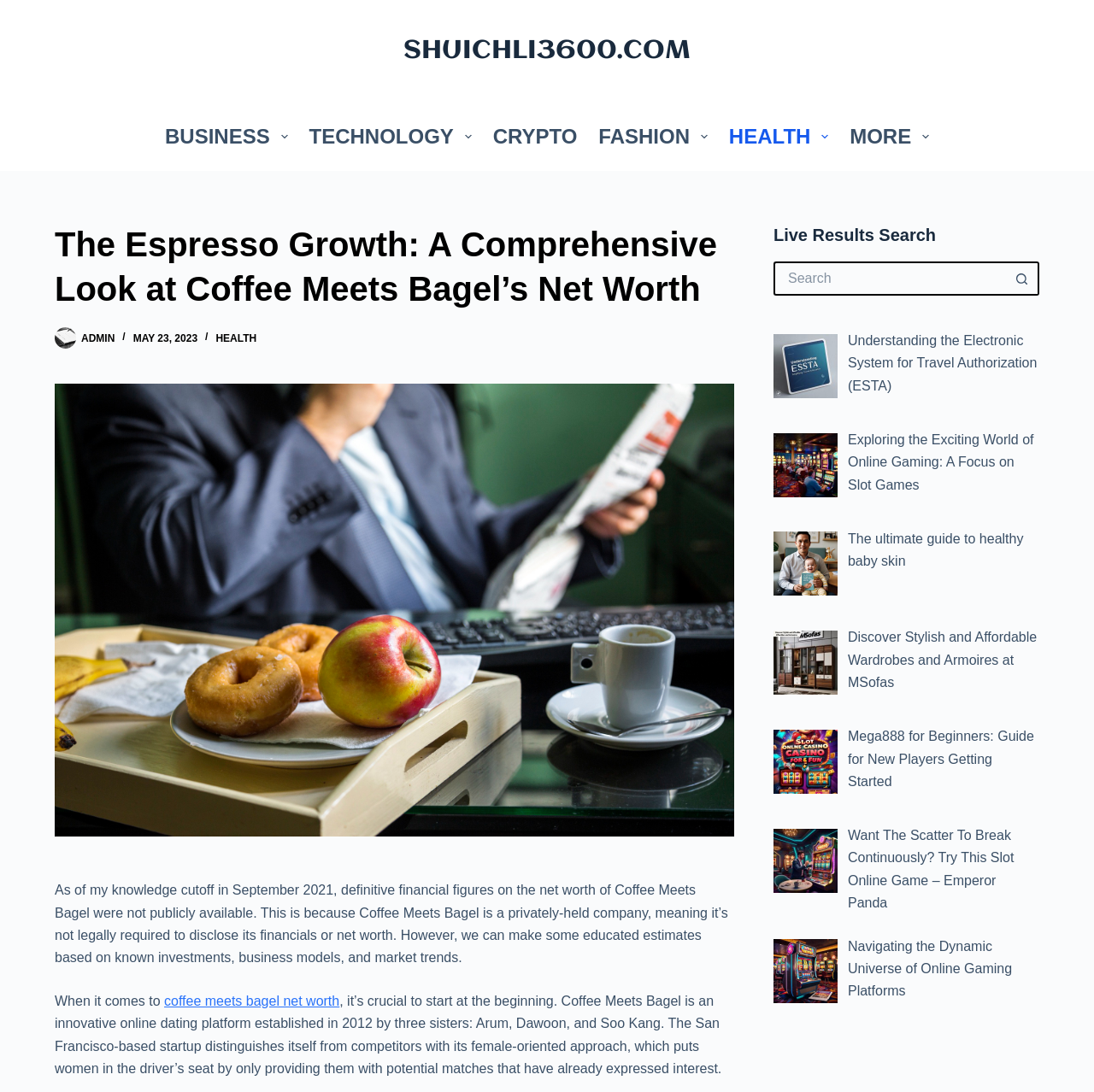Using the provided element description "TECHNOLOGY", determine the bounding box coordinates of the UI element.

[0.273, 0.094, 0.441, 0.156]